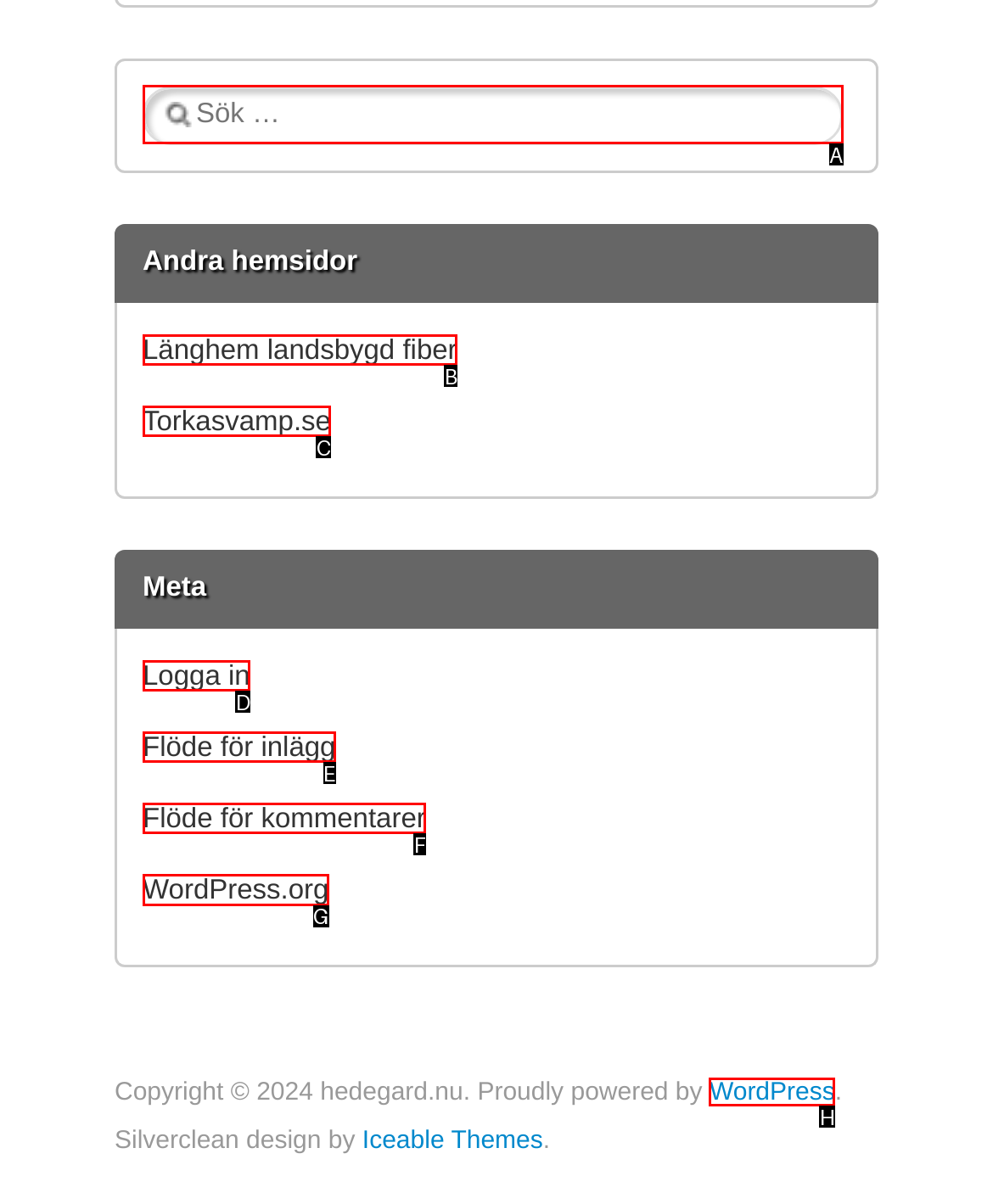Select the letter of the element you need to click to complete this task: Go to WordPress.org
Answer using the letter from the specified choices.

G